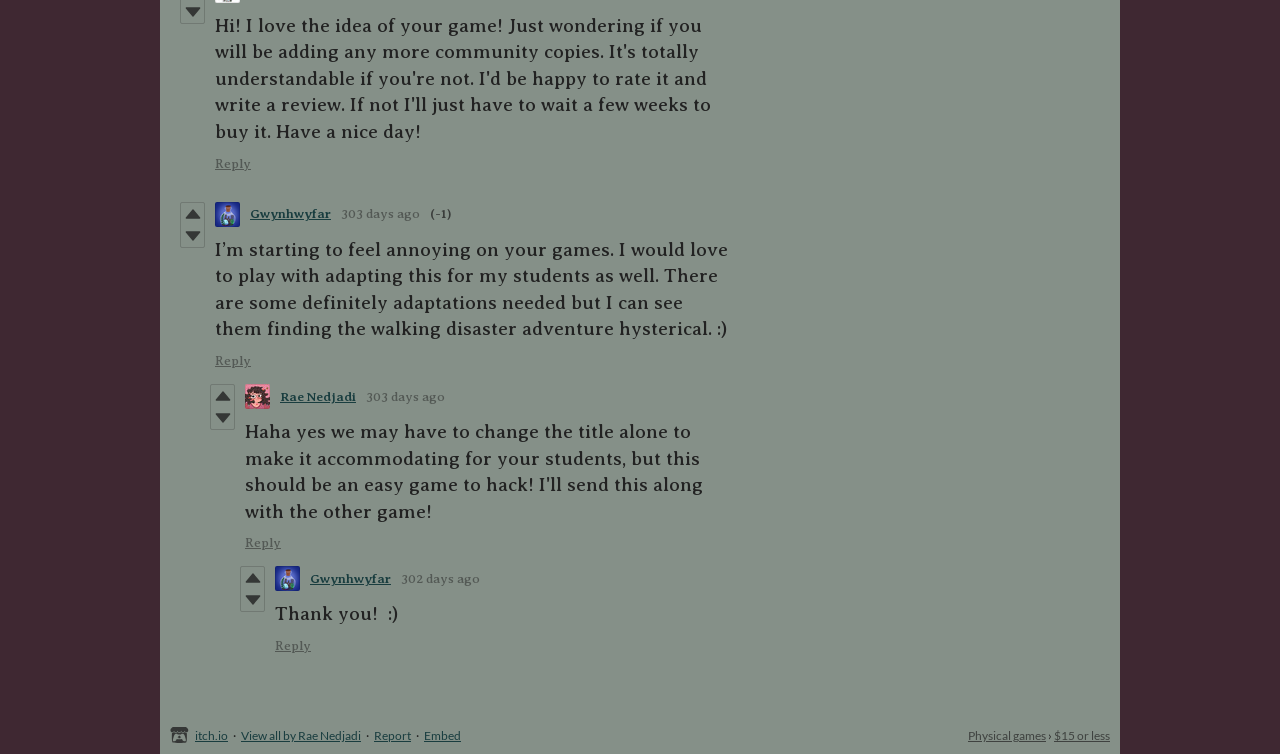From the details in the image, provide a thorough response to the question: What is the name of the game developer?

The game developer's name is mentioned as 'Rae Nedjadi' in the footer section of the webpage, along with links to their other games.